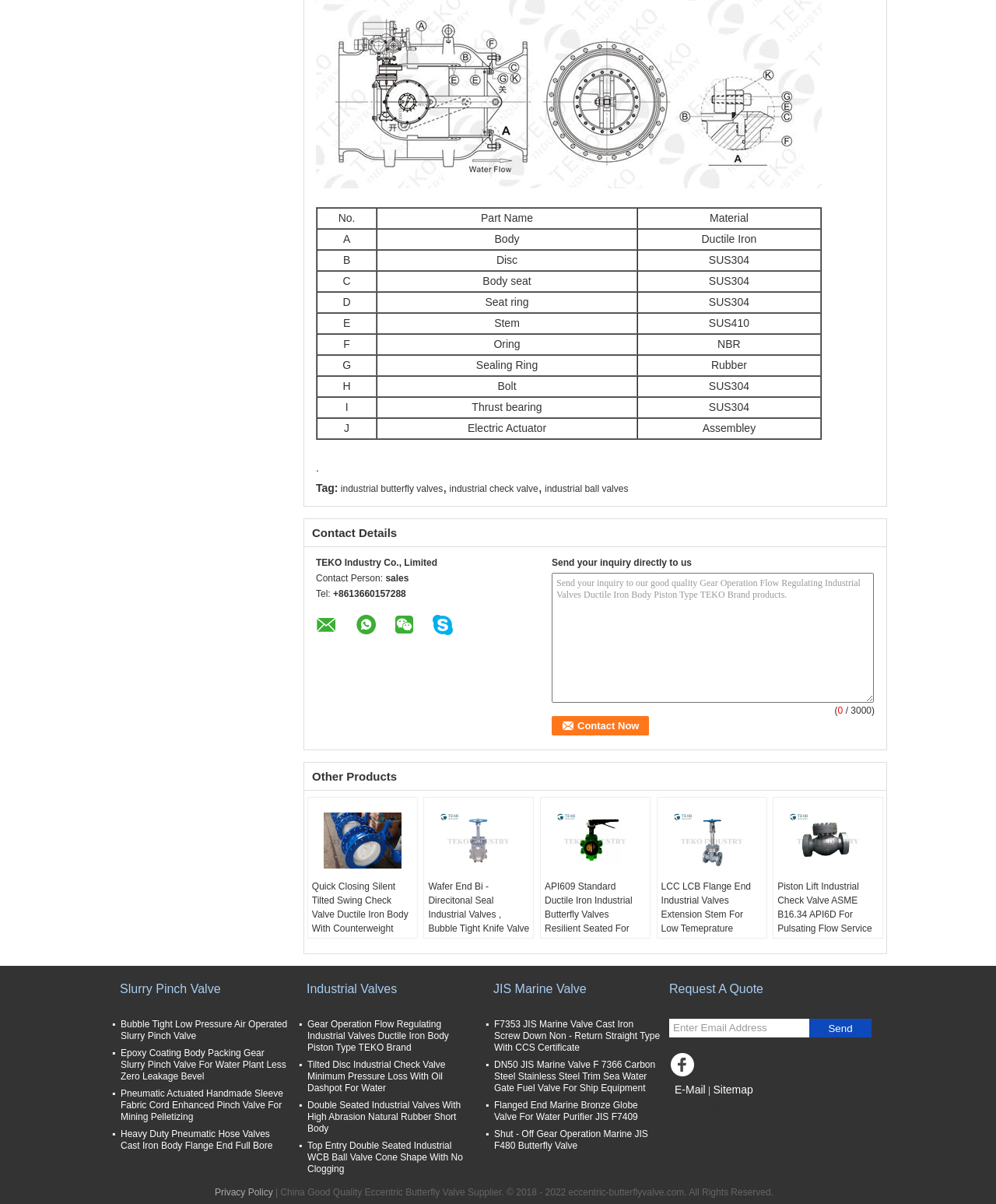Identify the bounding box coordinates for the element you need to click to achieve the following task: "Check the contact person's information". The coordinates must be four float values ranging from 0 to 1, formatted as [left, top, right, bottom].

[0.387, 0.476, 0.41, 0.485]